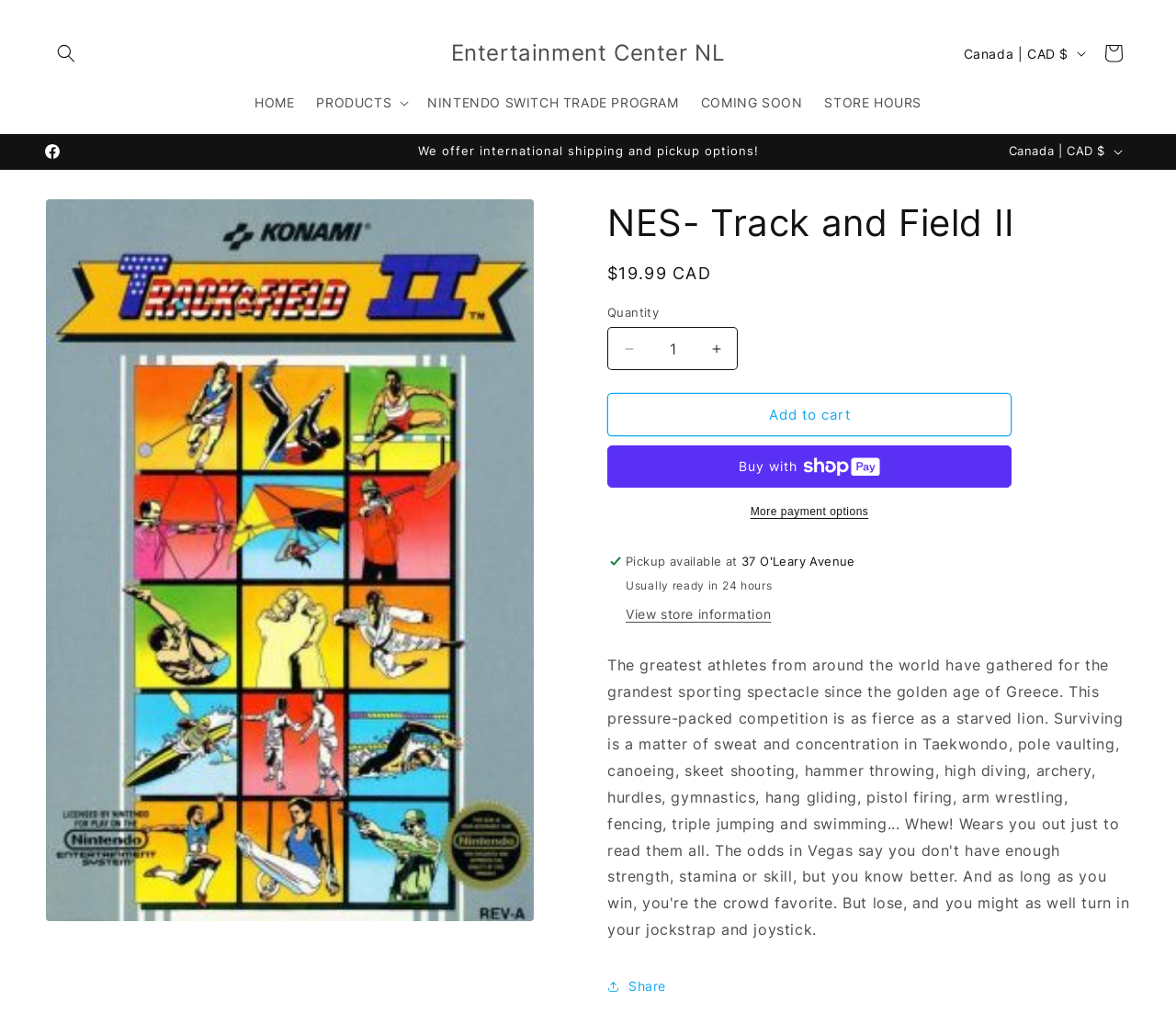Create a detailed description of the webpage's content and layout.

The webpage appears to be a product page for NES- Track and Field II on an online store called Entertainment Center NL. At the top left, there is a search button and a link to the Entertainment Center NL homepage. To the right of these elements, there are links to various sections of the website, including HOME, PRODUCTS, NINTENDO SWITCH TRADE PROGRAM, COMING SOON, and STORE HOURS.

Below these links, there is a country/region selection dropdown menu, which is currently set to Canada with CAD as the currency. Next to this dropdown menu, there is a link to the shopping cart.

On the left side of the page, there are social media links, including a Facebook link. Below these links, there is an announcement section that informs users about international shipping and pickup options.

The main content of the page is a product gallery viewer, which displays an image of the NES- Track and Field II game. Above the image, there is a heading that reads "NES- Track and Field II". Below the image, there is product information, including the regular price of $19.99 CAD.

Users can adjust the quantity of the product using a spinbutton and buttons to decrease or increase the quantity. There are also buttons to add the product to the cart, buy now with ShopPay, and view more payment options. Additionally, there is information about pickup availability and store information.

At the bottom of the page, there is a share button. Overall, the page is focused on providing product information and facilitating purchases.